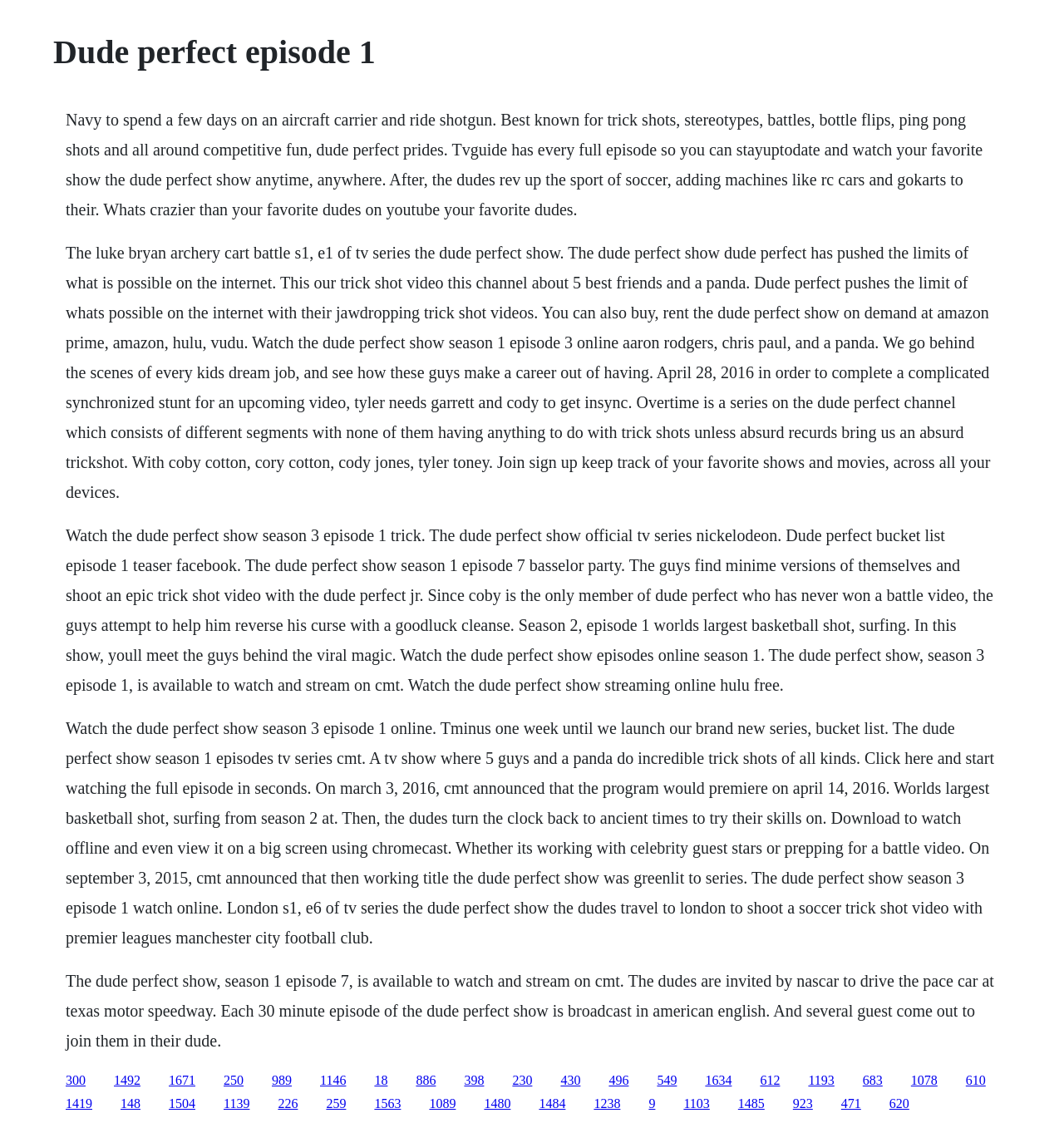Locate the primary heading on the webpage and return its text.

Dude perfect episode 1